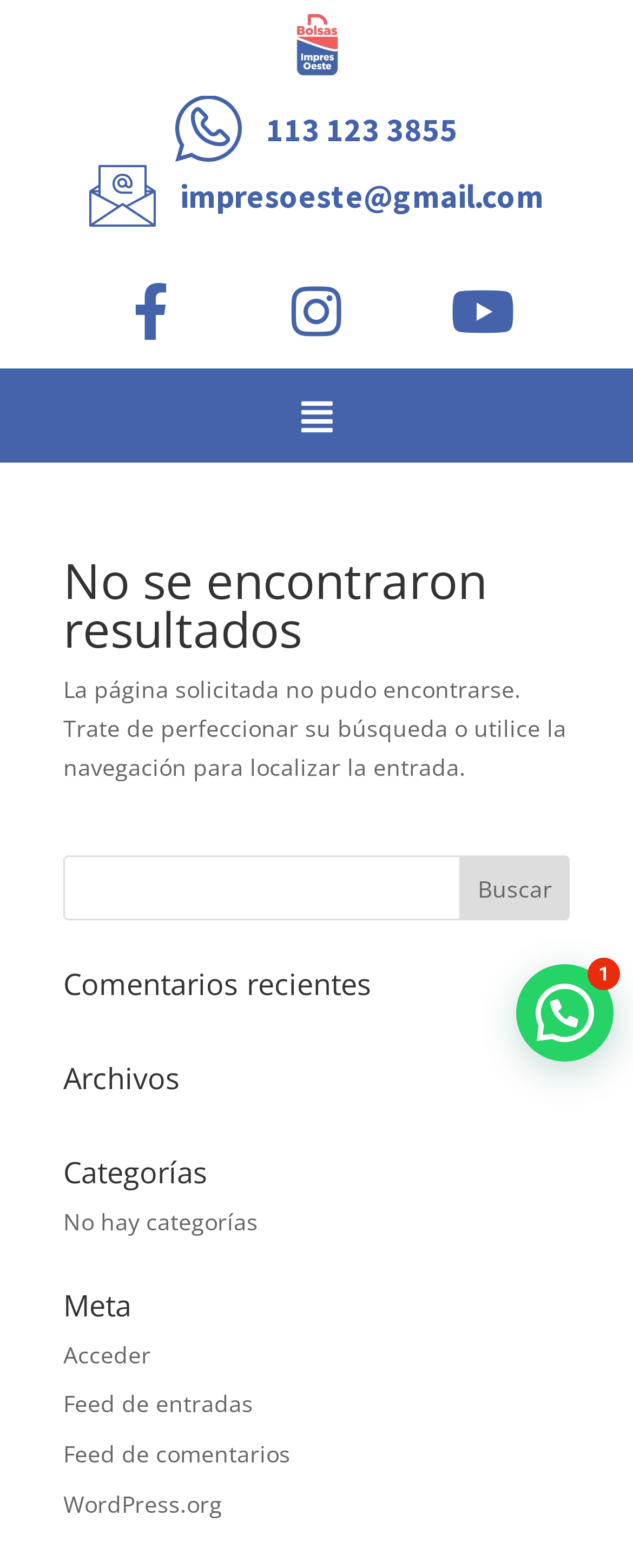Respond to the following question with a brief word or phrase:
How many social media links are there?

3